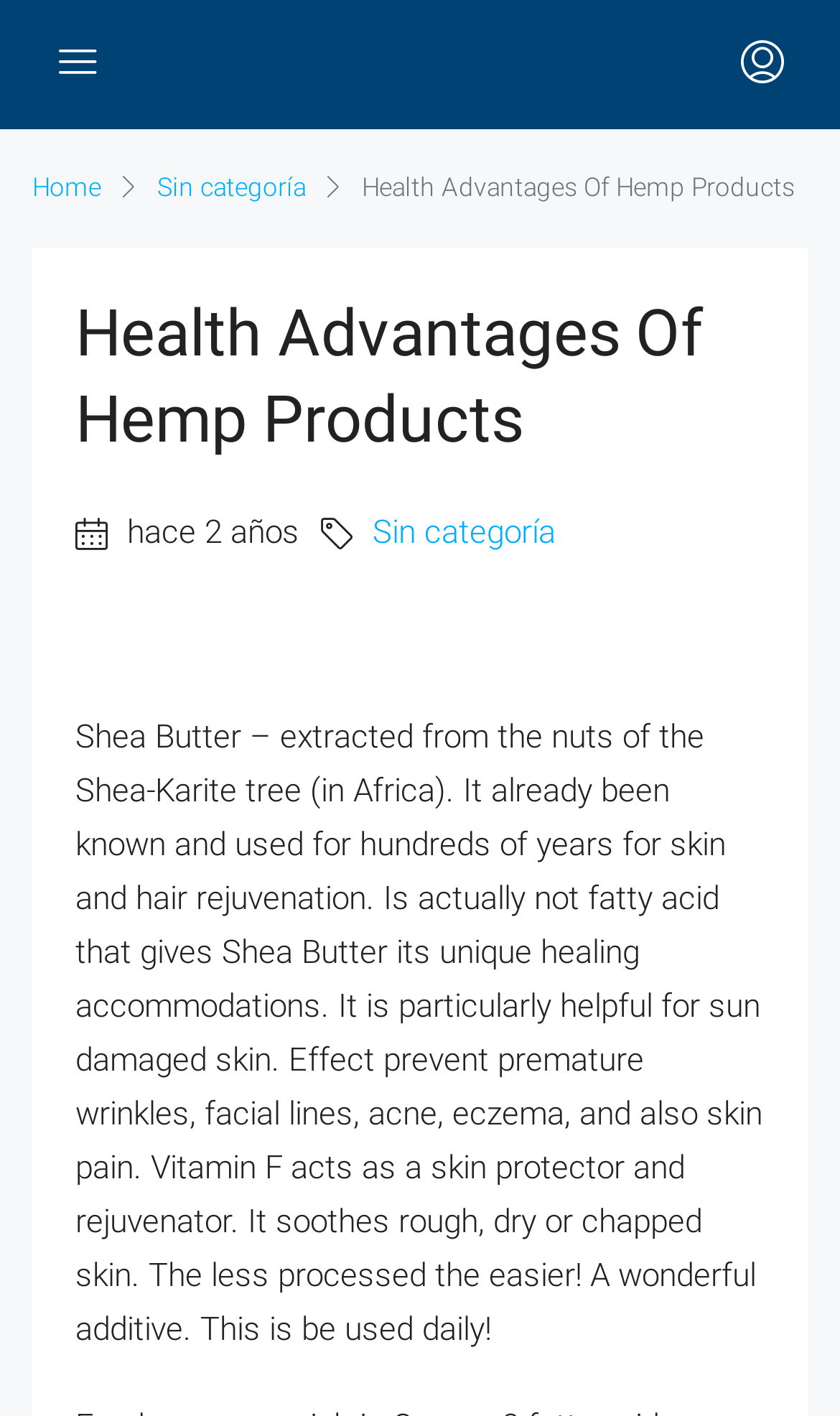Answer the question using only one word or a concise phrase: What is the purpose of Shea Butter?

Skin and hair rejuvenation